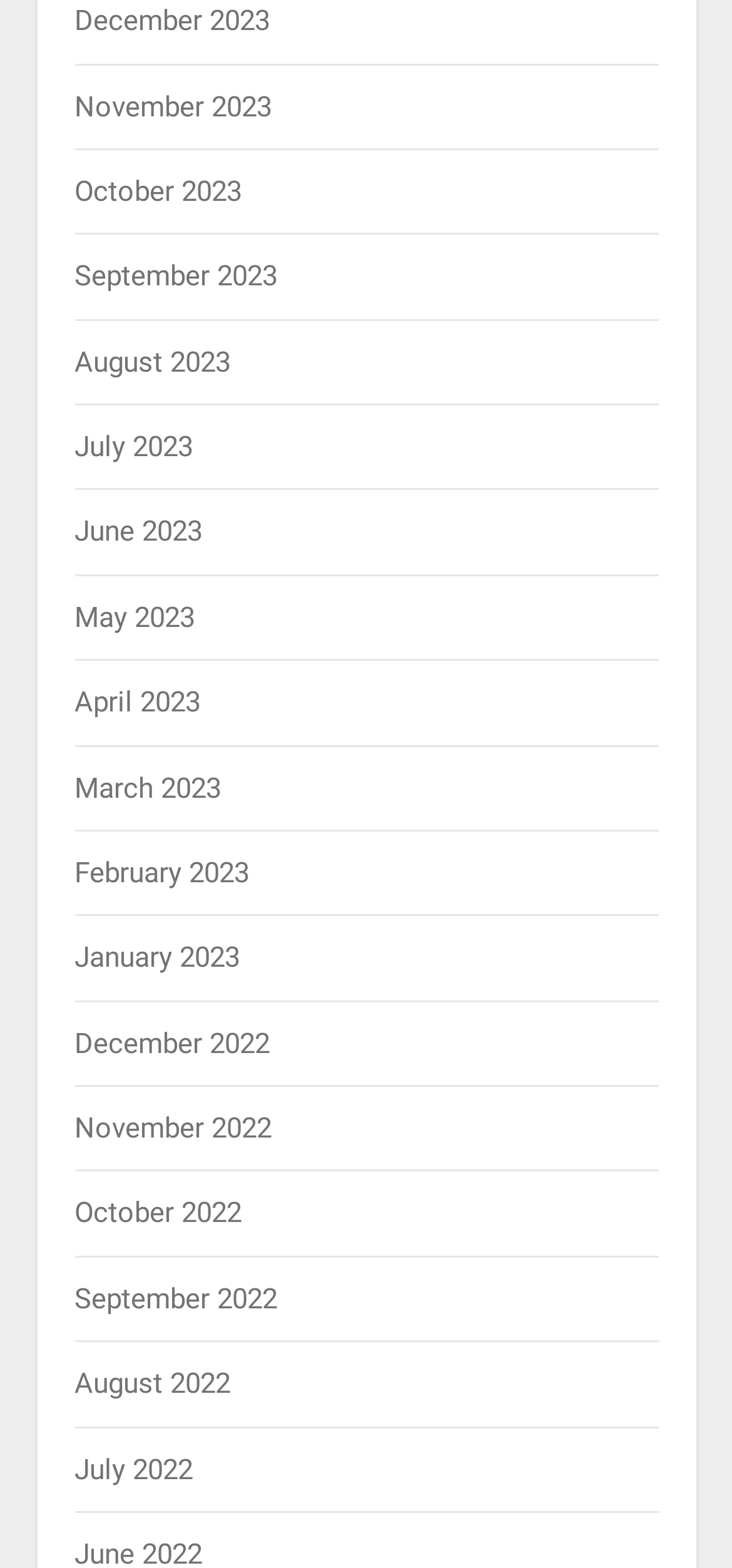Could you determine the bounding box coordinates of the clickable element to complete the instruction: "View January 2023"? Provide the coordinates as four float numbers between 0 and 1, i.e., [left, top, right, bottom].

[0.101, 0.6, 0.327, 0.622]